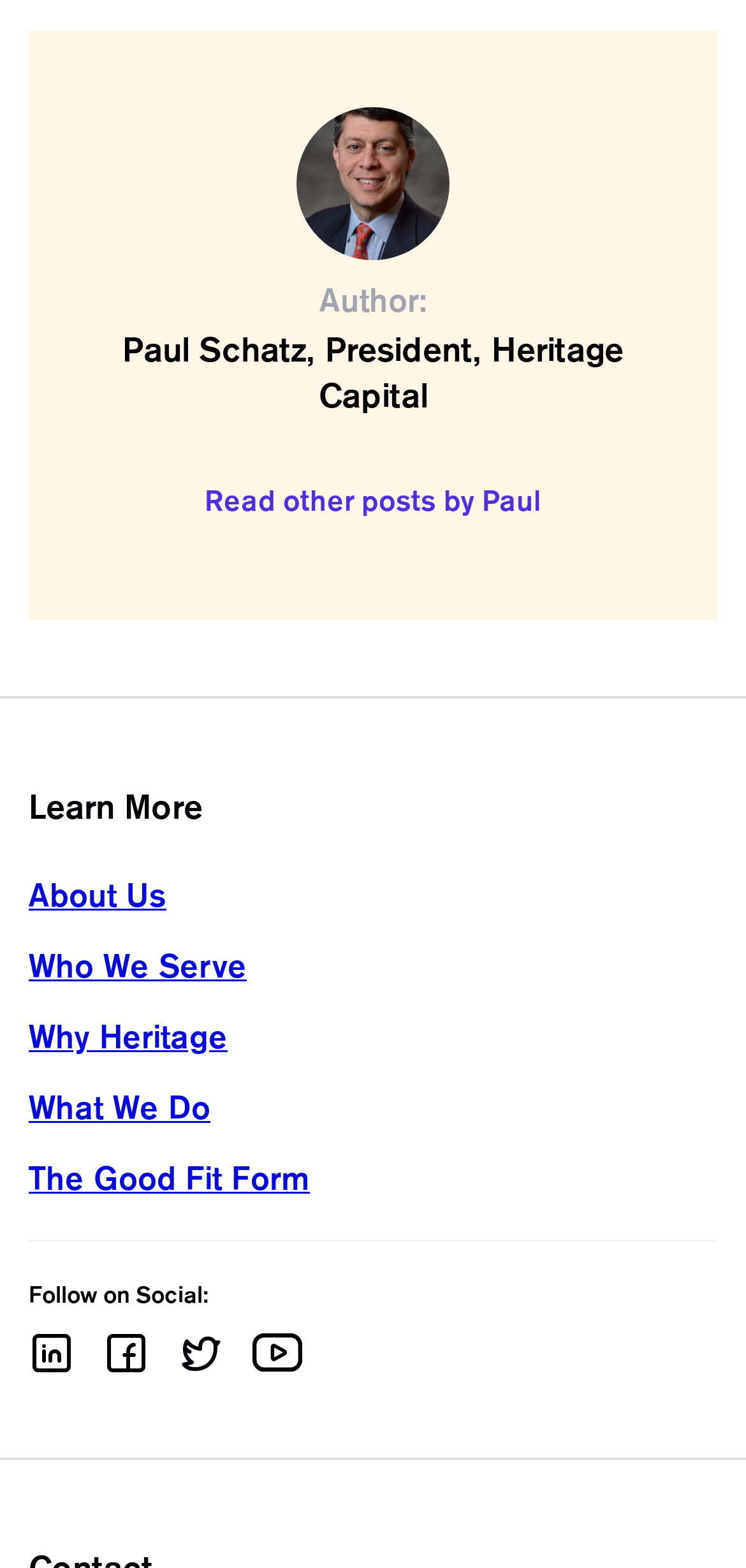Using the element description: "alt="youtube"", determine the bounding box coordinates for the specified UI element. The coordinates should be four float numbers between 0 and 1, [left, top, right, bottom].

[0.338, 0.85, 0.406, 0.88]